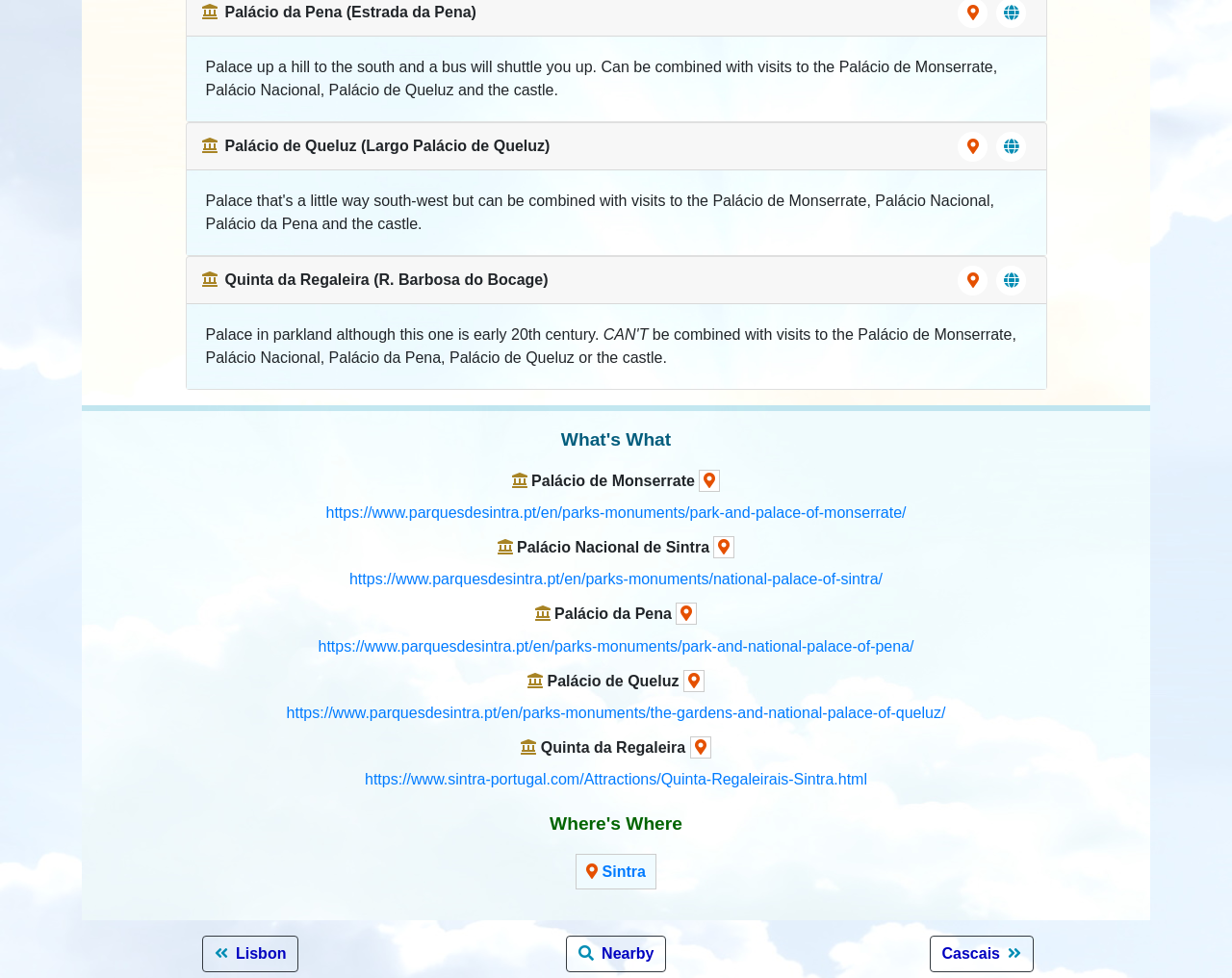Based on the image, provide a detailed response to the question:
What are the other places that can be combined with a visit to Palácio da Pena?

The answer can be found in the text 'Can be combined with visits to the Palácio de Monserrate, Palácio Nacional, Palácio de Queluz and the castle.' which is associated with the StaticText element 'Palácio da Pena (Estrada da Pena)'.